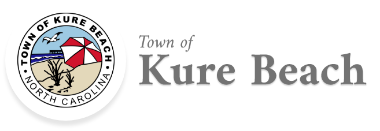Based on the image, provide a detailed response to the question:
What is written at the top of the logo?

According to the caption, the text 'TOWN OF KURE BEACH' is prominently displayed at the top of the logo, surrounding the illustration of the beach scene.